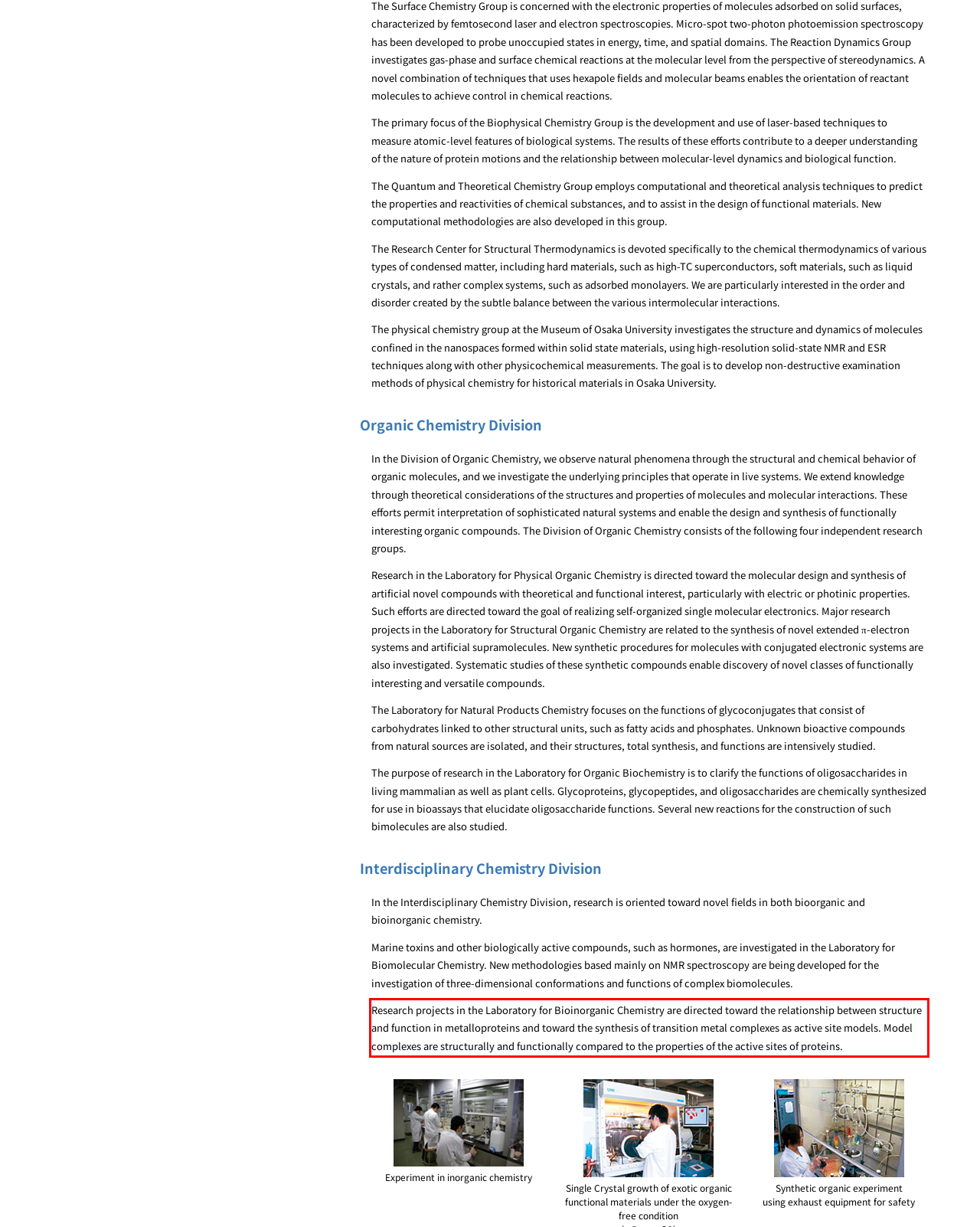The screenshot you have been given contains a UI element surrounded by a red rectangle. Use OCR to read and extract the text inside this red rectangle.

Research projects in the Laboratory for Bioinorganic Chemistry are directed toward the relationship between structure and function in metalloproteins and toward the synthesis of transition metal complexes as active site models. Model complexes are structurally and functionally compared to the properties of the active sites of proteins.